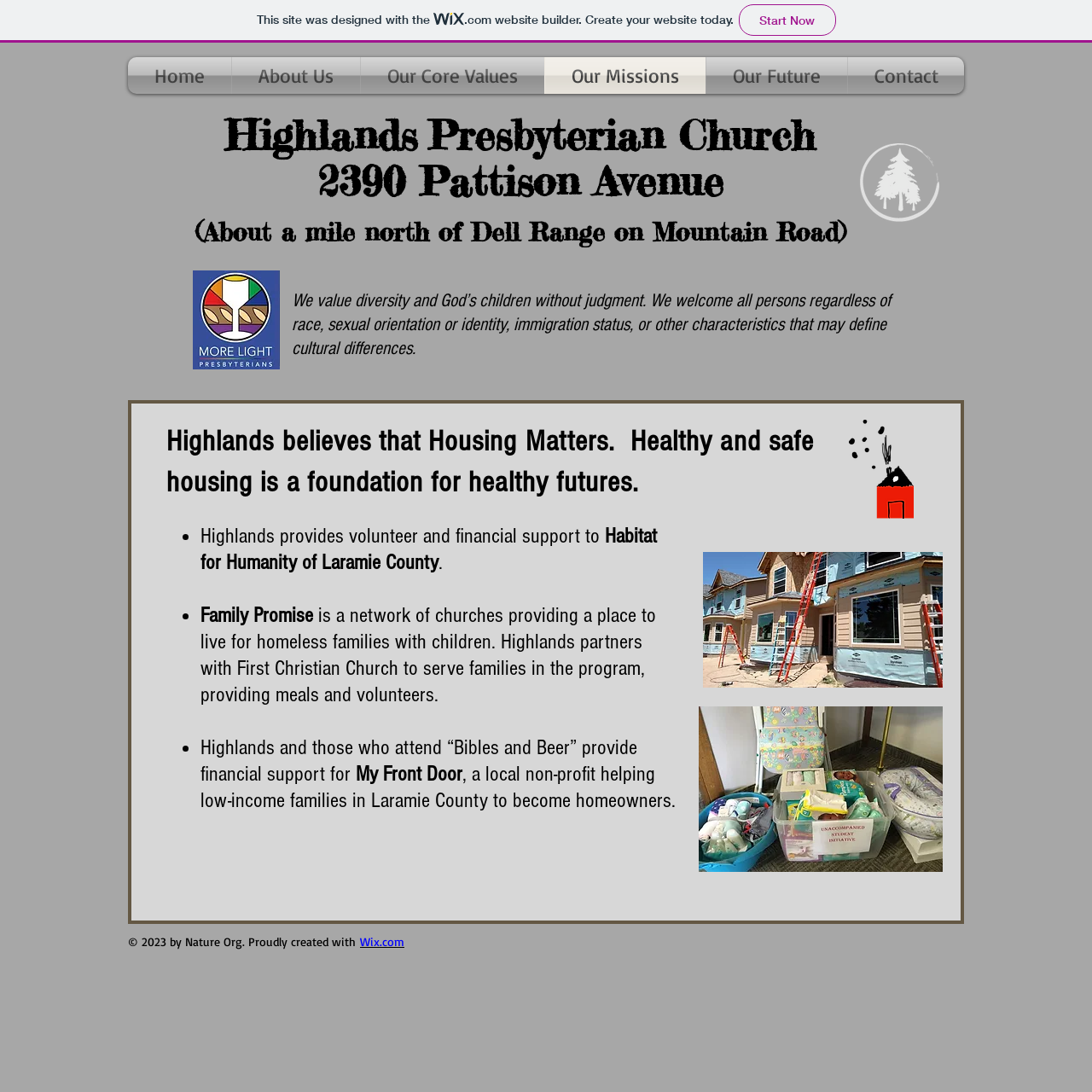Refer to the image and answer the question with as much detail as possible: What is the name of the local non-profit helping low-income families?

I found the answer by reading the text 'Highlands and those who attend “Bibles and Beer” provide financial support for My Front Door, a local non-profit helping low-income families in Laramie County to become homeowners.' which is located in the main content area of the webpage.